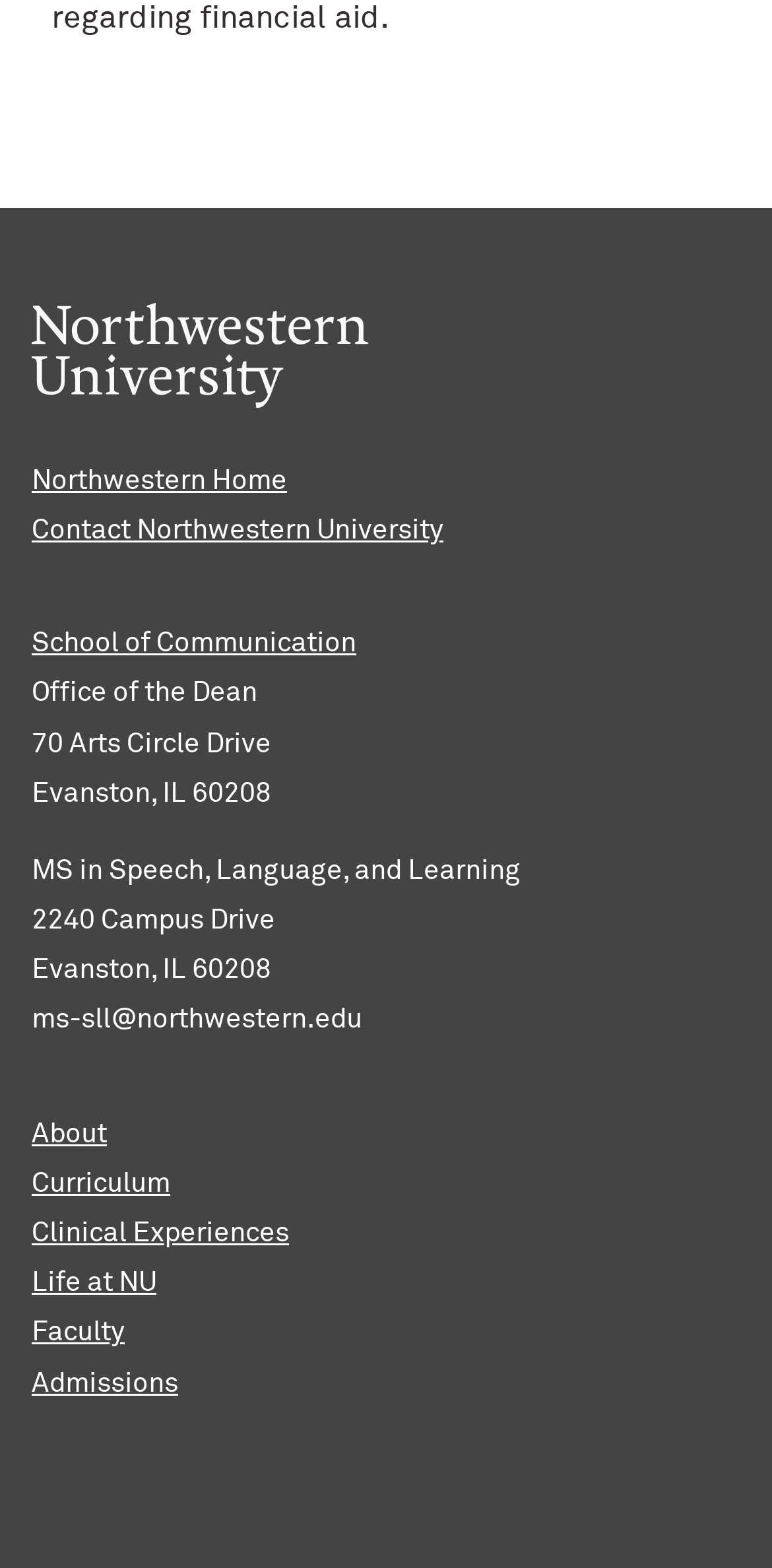Based on the element description Northwestern Home, identify the bounding box coordinates for the UI element. The coordinates should be in the format (top-left x, top-left y, bottom-right x, bottom-right y) and within the 0 to 1 range.

[0.041, 0.298, 0.372, 0.315]